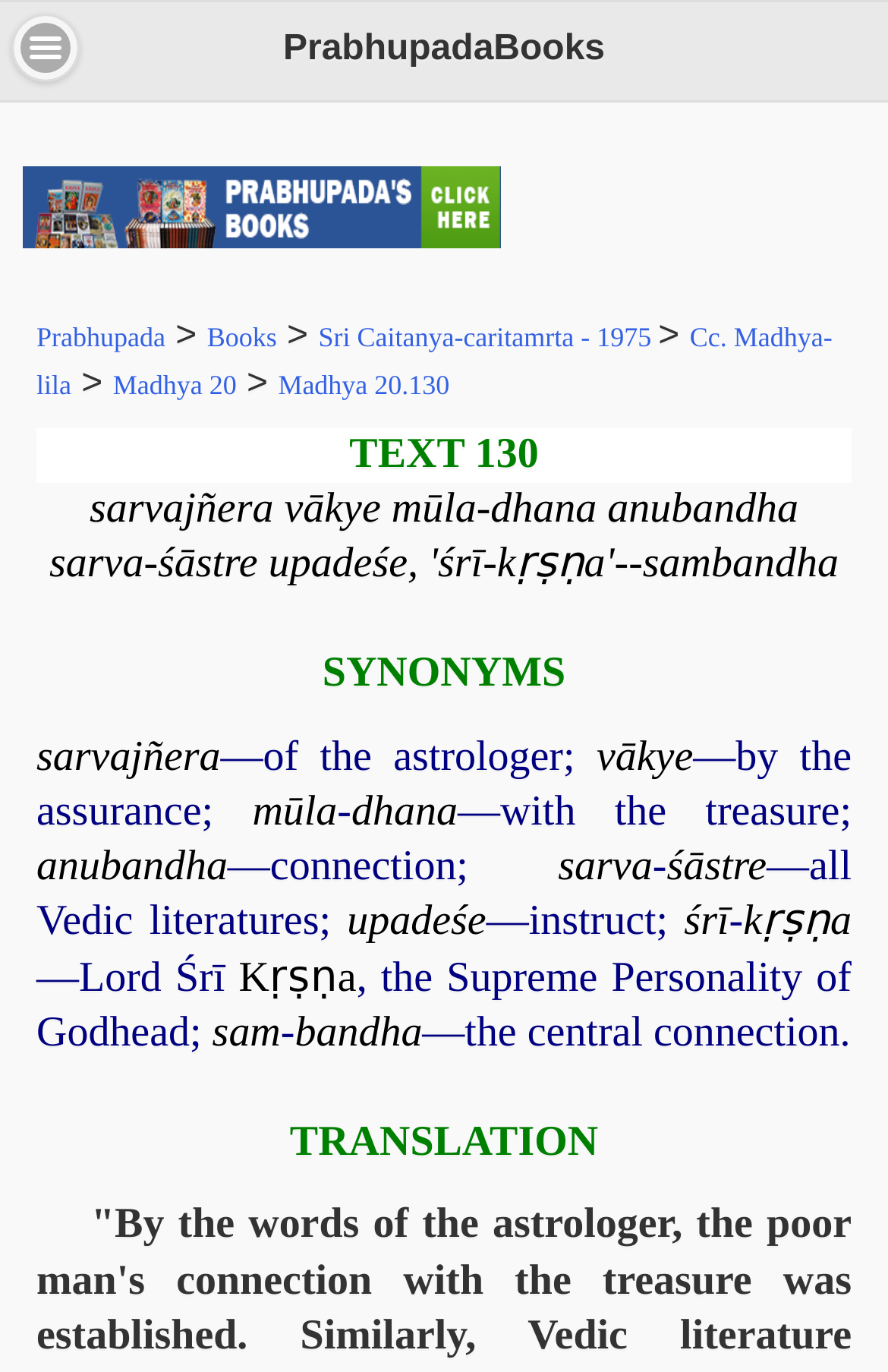Create an in-depth description of the webpage, covering main sections.

This webpage appears to be a digital version of a spiritual text, specifically the Sri Caitanya-caritamrta, 1975 Edition. At the top of the page, there is a heading "PrabhupadaBooks" and a button labeled "Menu". Below these elements, there is a horizontal navigation bar with links to different sections of the text, including "Prabhupada", "Books", "Sri Caitanya-caritamrta - 1975", "Cc. Madhya-lila", "Madhya 20", and "Madhya 20.130".

The main content of the page is divided into sections, with the first section displaying the text "TEXT 130" followed by a Sanskrit verse "sarvajñera vākye mūla-dhana anubandha". Below this, there is a section labeled "SYNONYMS" which provides a breakdown of the Sanskrit words in the verse, with links to each word and their corresponding English translations.

The translations are presented in a structured format, with each Sanskrit word followed by its English equivalent, and then a brief explanation or definition. For example, the word "sarvajñera" is translated to "of the astrologer" and "vākye" is translated to "by the assurance". This pattern continues throughout the section, providing a detailed analysis of the Sanskrit verse.

At the bottom of the page, there is a section labeled "TRANSLATION" which appears to provide a more general translation or summary of the verse.